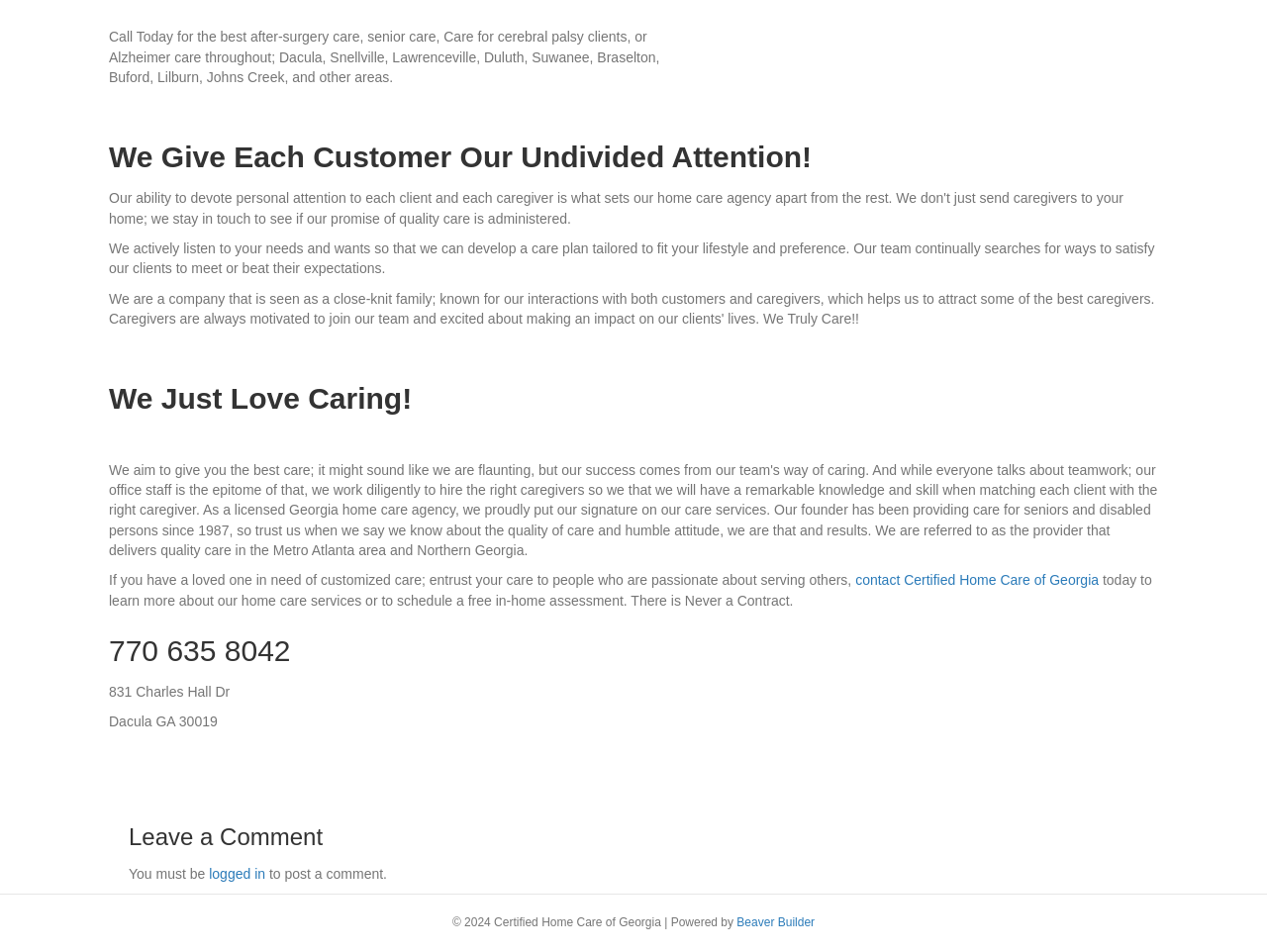Respond to the following question using a concise word or phrase: 
Who powers the website of Certified Home Care of Georgia?

Beaver Builder